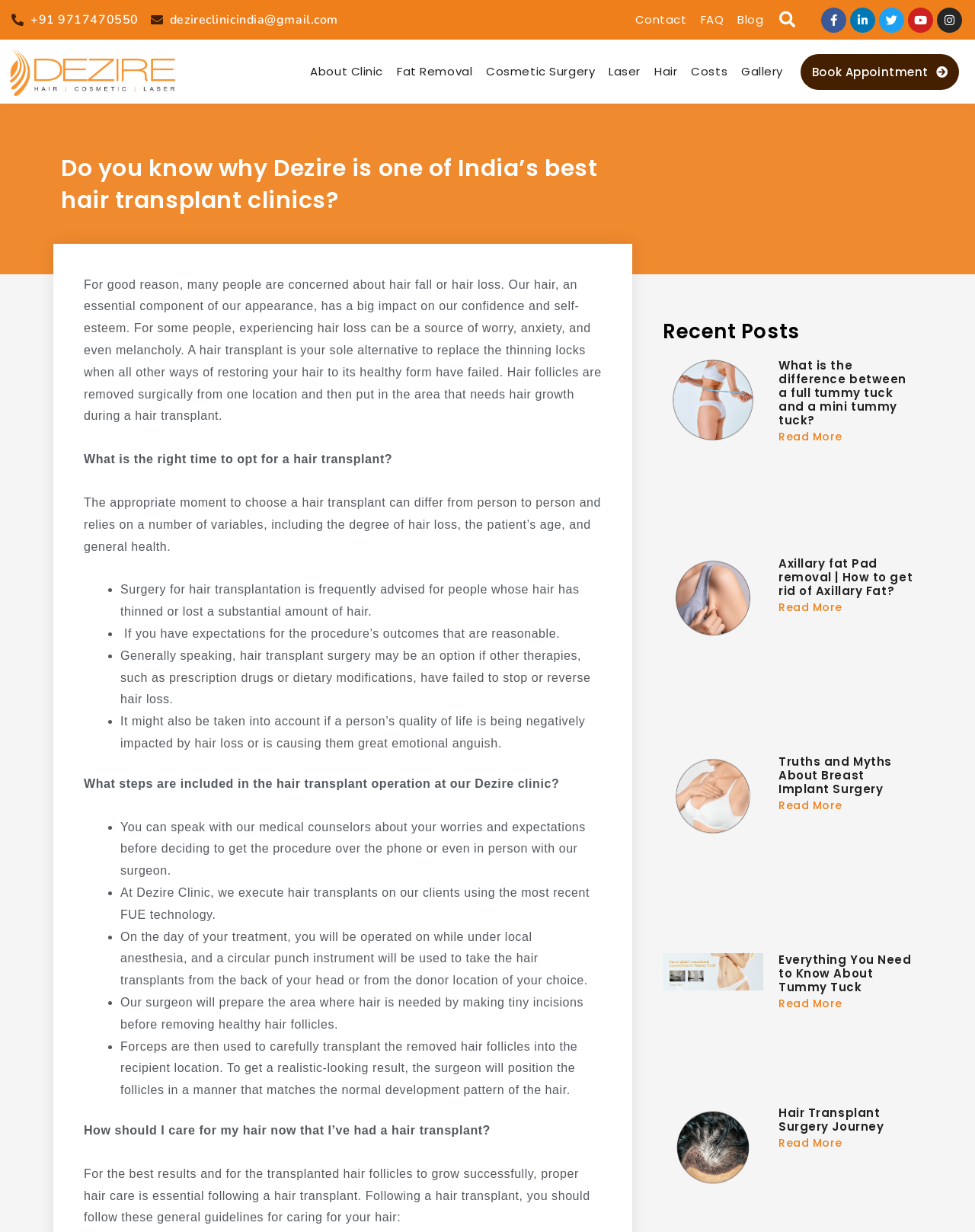Please mark the clickable region by giving the bounding box coordinates needed to complete this instruction: "Visit the 'About Clinic' page".

[0.317, 0.044, 0.395, 0.072]